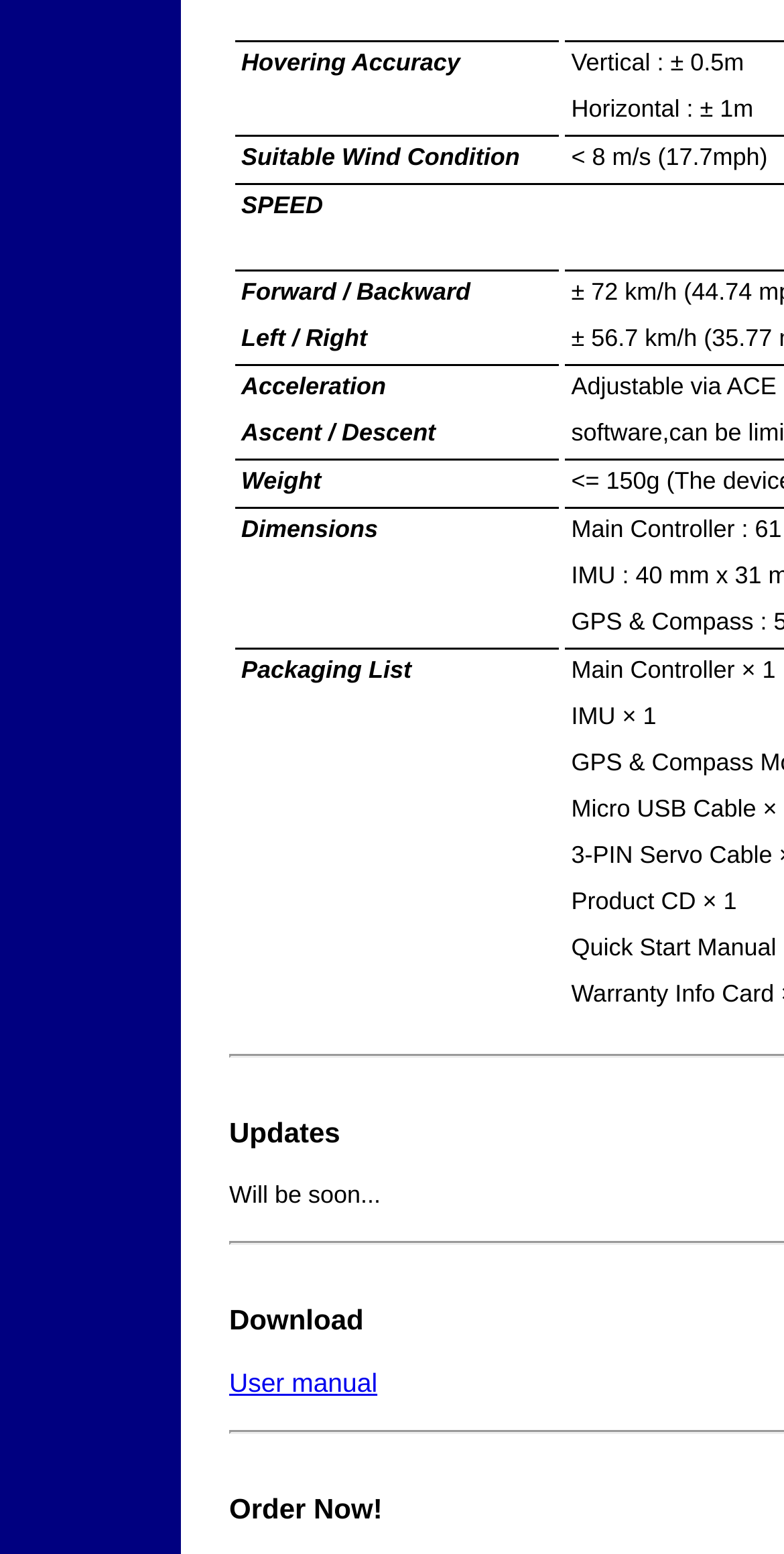Identify the bounding box of the HTML element described as: "Updates".

[0.292, 0.718, 0.434, 0.74]